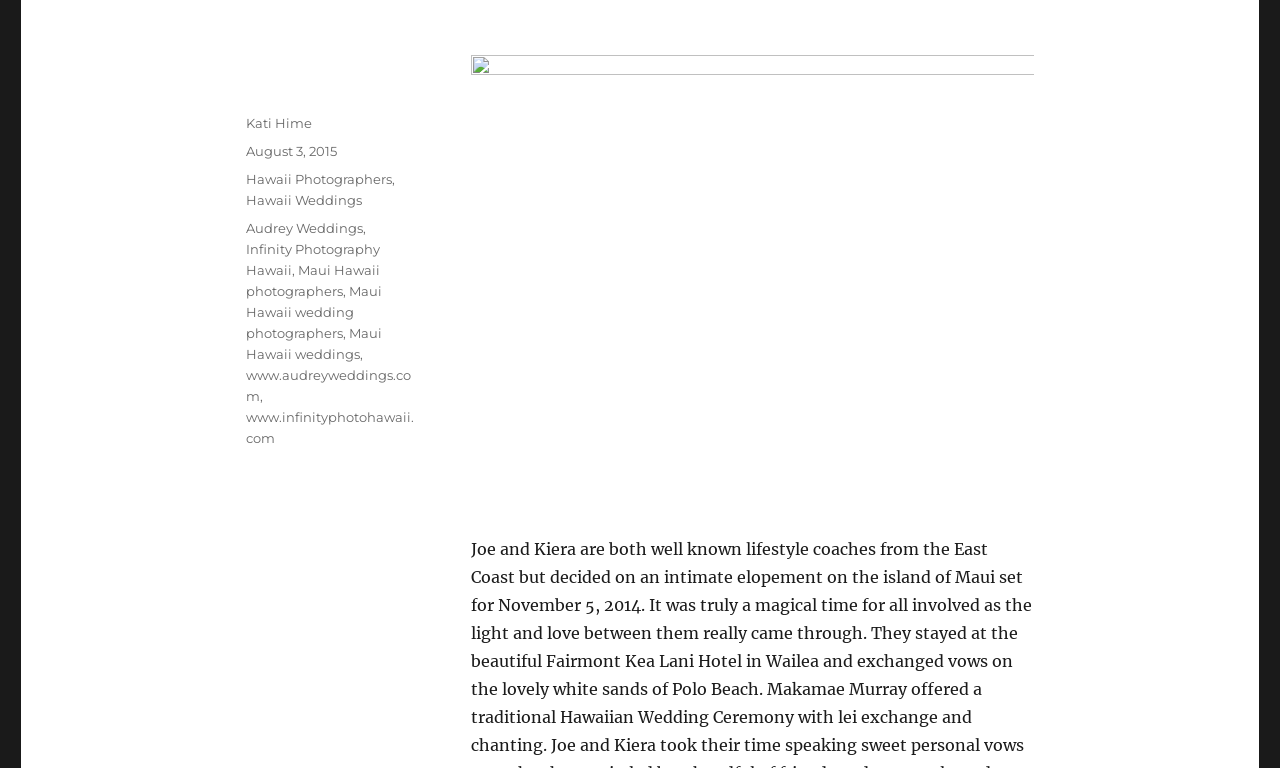Please identify the coordinates of the bounding box for the clickable region that will accomplish this instruction: "go to Infinity Photography Hawaii website".

[0.192, 0.533, 0.323, 0.581]